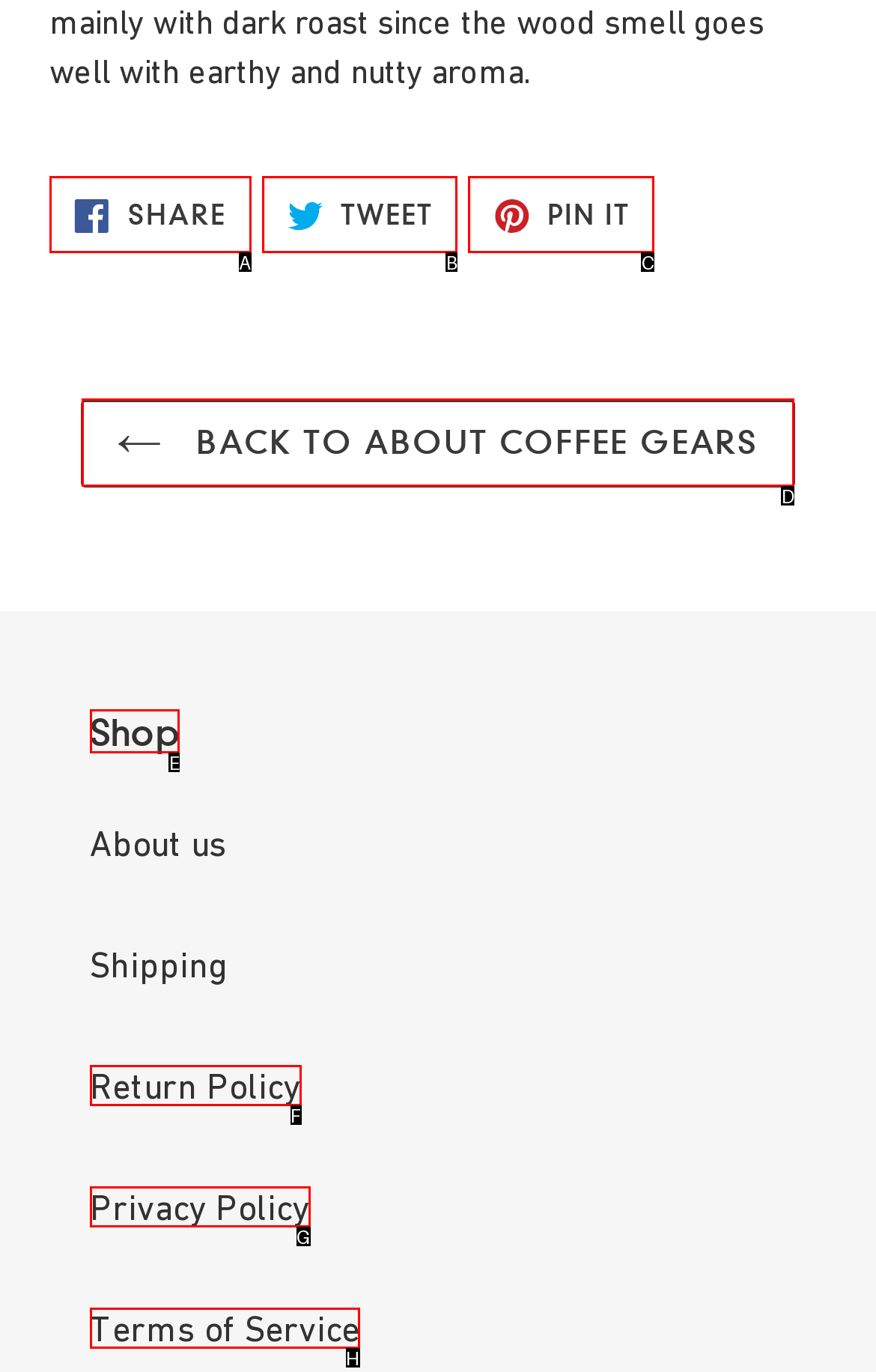To complete the task: Visit the shop, select the appropriate UI element to click. Respond with the letter of the correct option from the given choices.

E